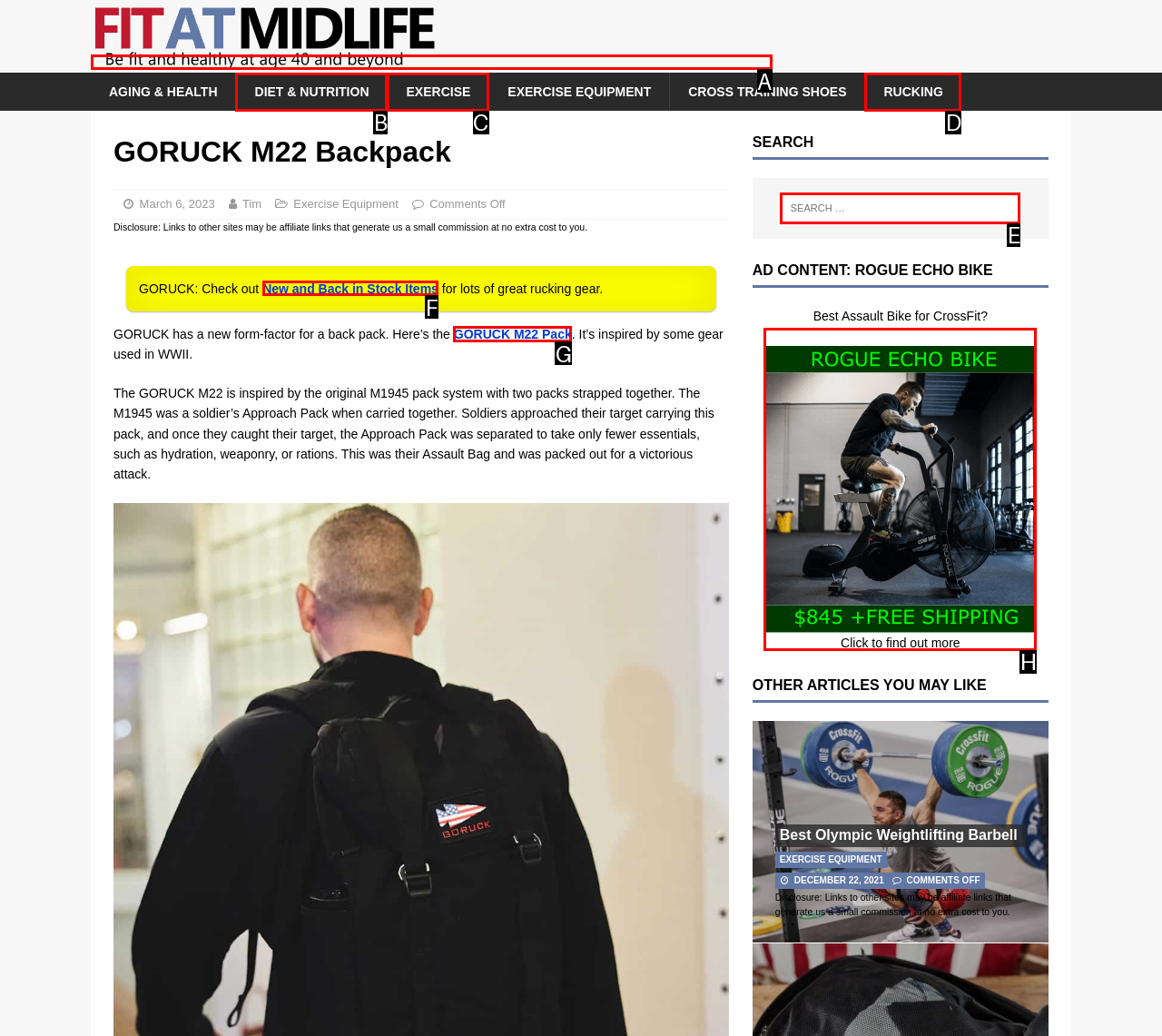Indicate which lettered UI element to click to fulfill the following task: Click on the 'GORUCK M22 Pack' link
Provide the letter of the correct option.

G